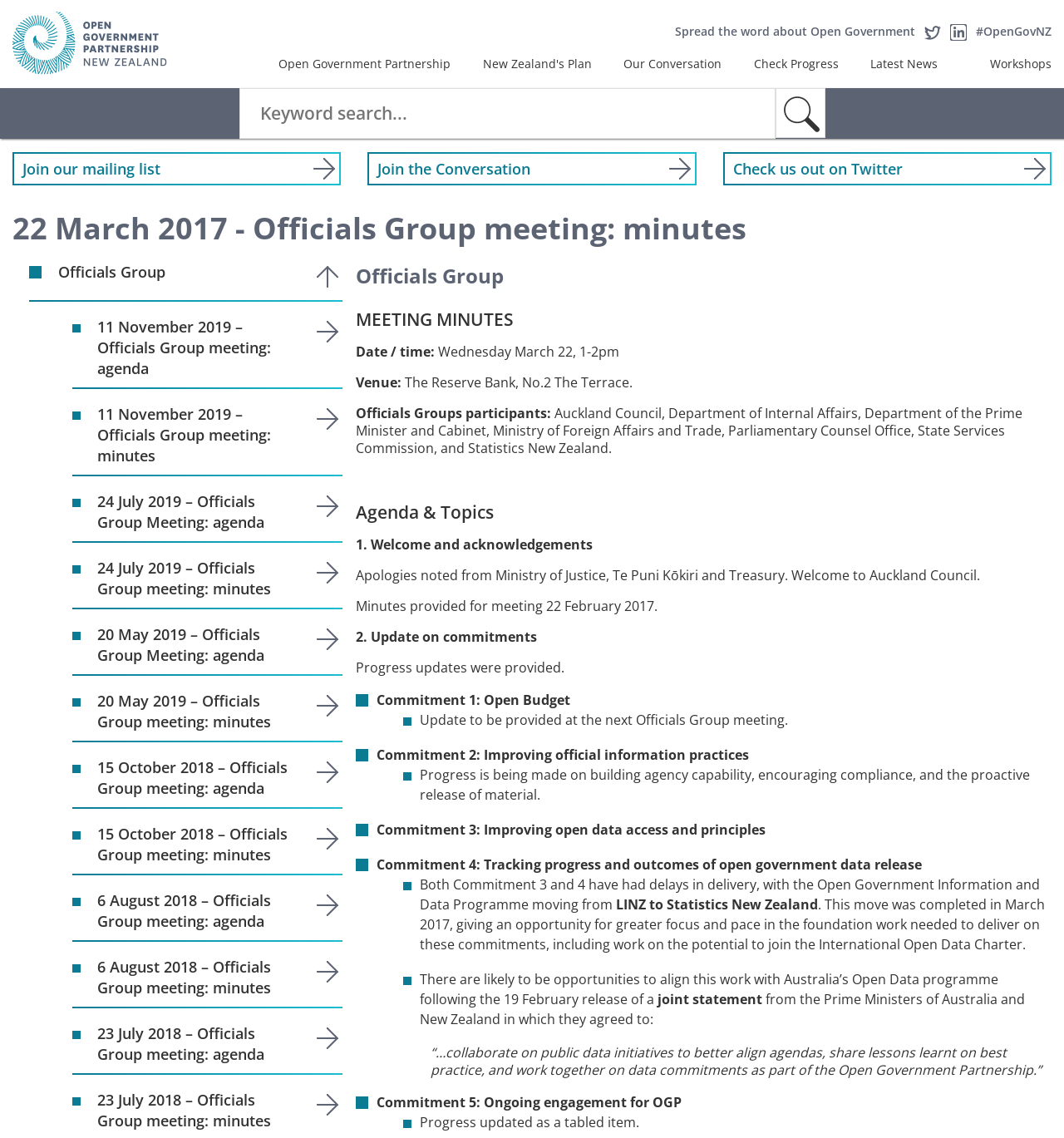What is the purpose of the Officials Group?
Give a detailed and exhaustive answer to the question.

I inferred the answer by looking at the heading 'Open Government Partnership' and the context of the meeting minutes, which suggests that the Officials Group is related to the Open Government Partnership.